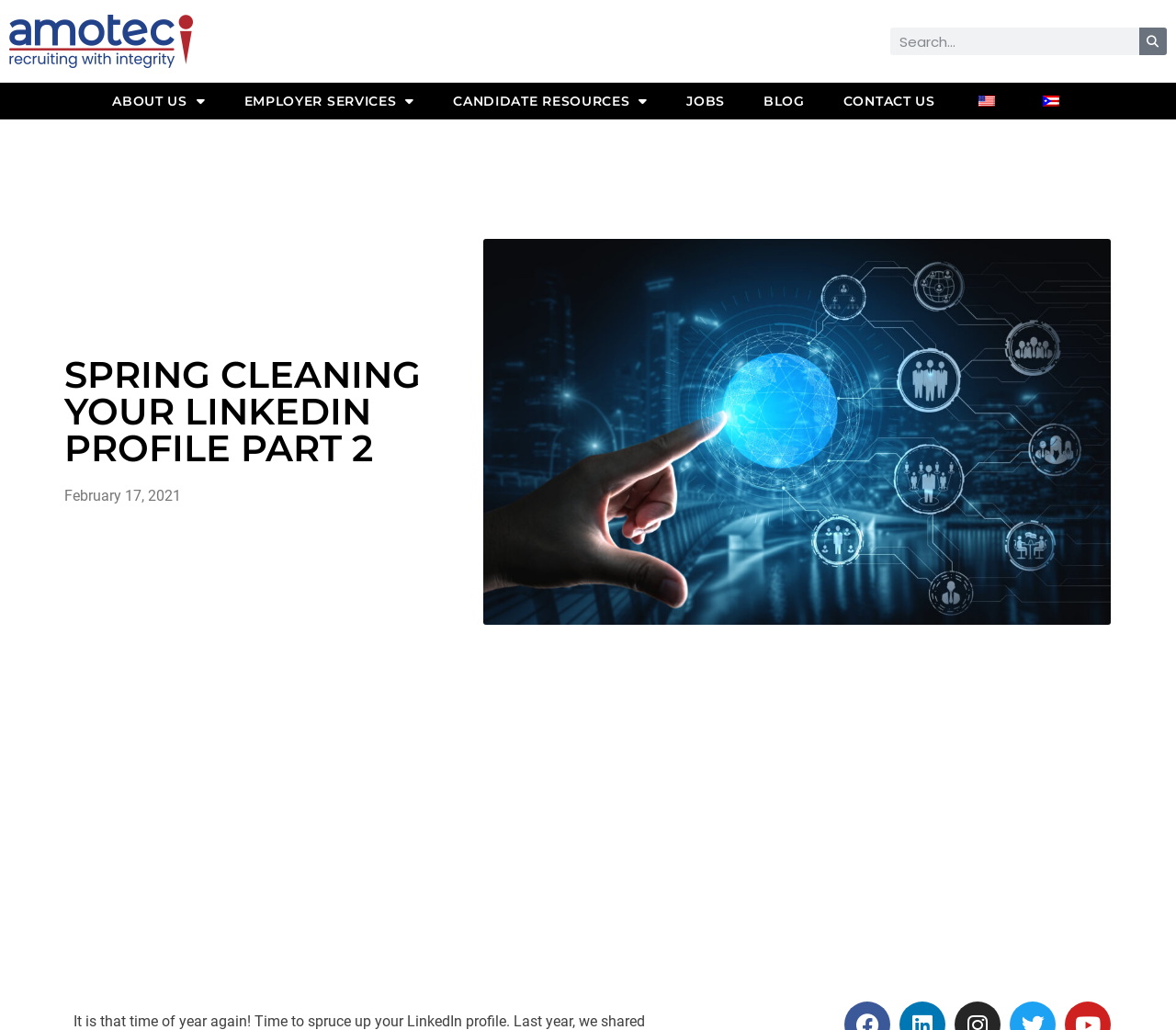Find the bounding box coordinates of the element to click in order to complete the given instruction: "contact us."

[0.703, 0.086, 0.809, 0.111]